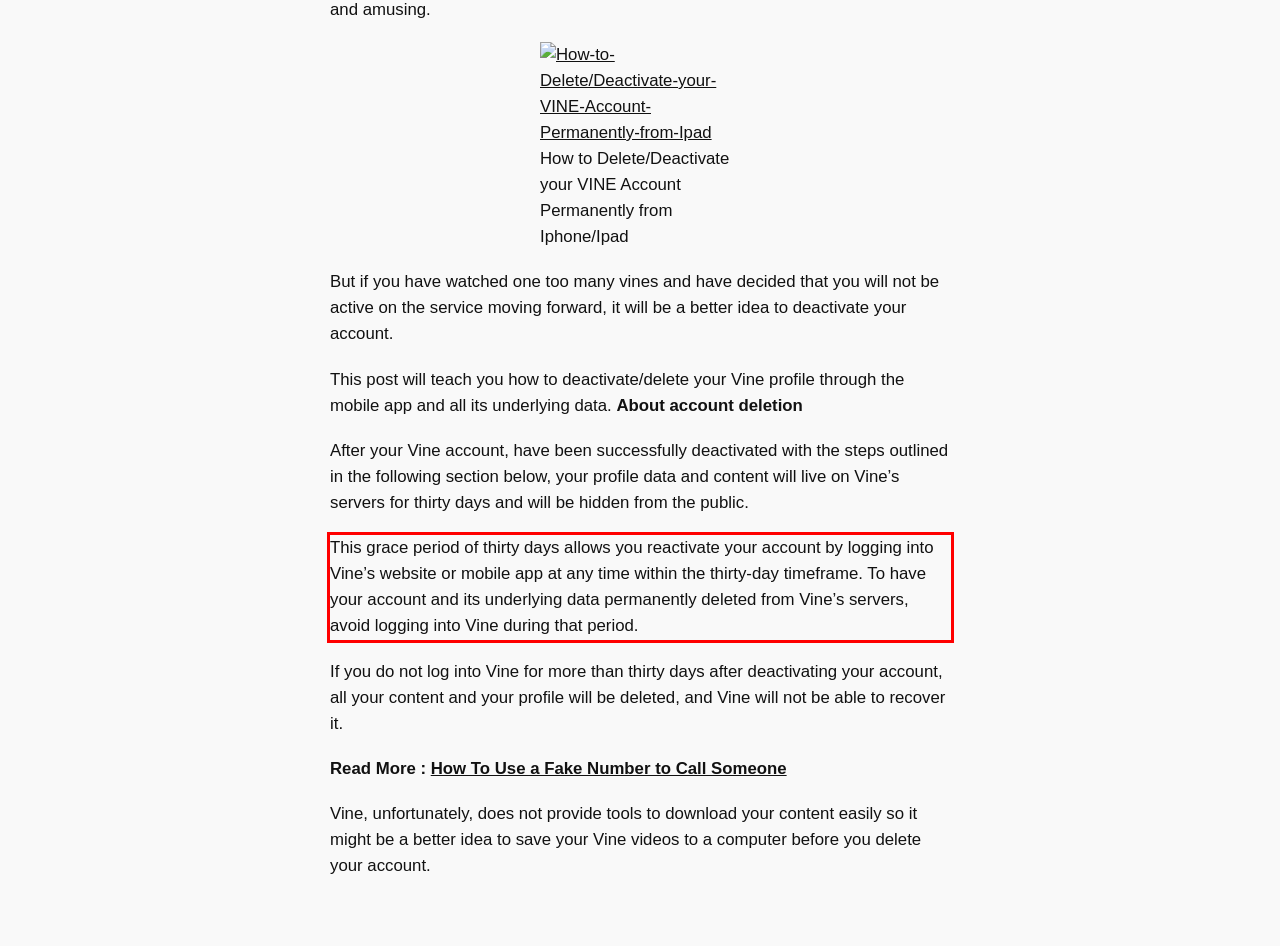Examine the webpage screenshot and use OCR to obtain the text inside the red bounding box.

This grace period of thirty days allows you reactivate your account by logging into Vine’s website or mobile app at any time within the thirty-day timeframe. To have your account and its underlying data permanently deleted from Vine’s servers, avoid logging into Vine during that period.